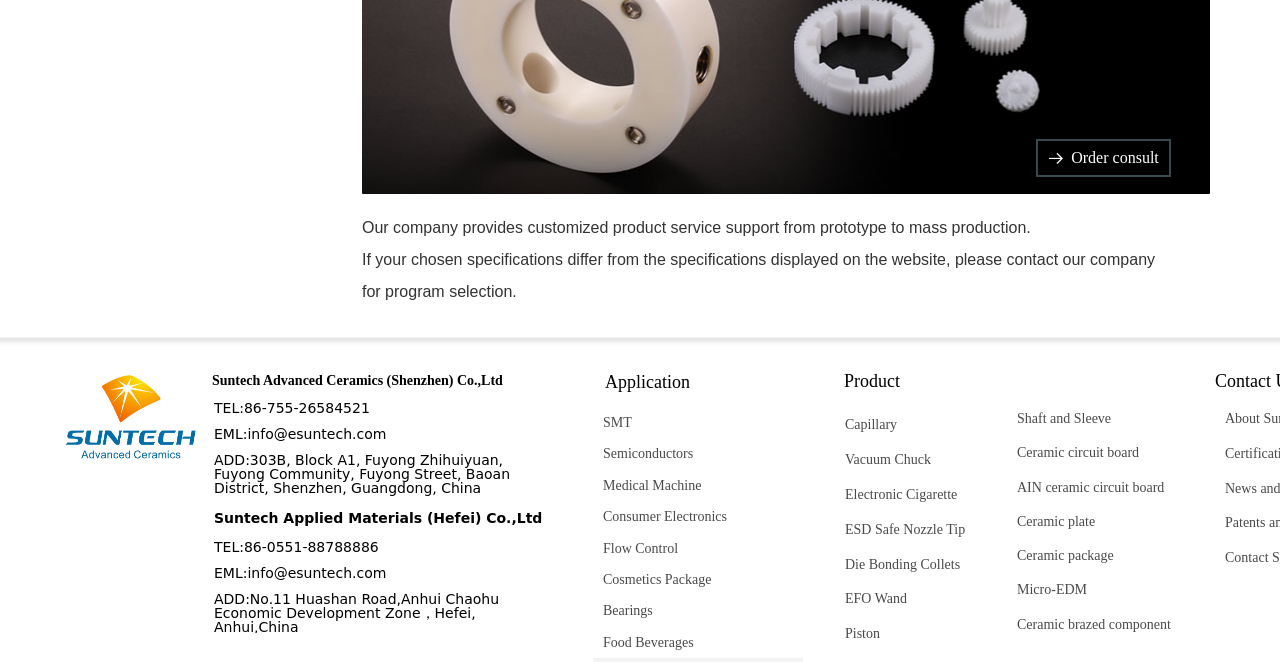Please determine the bounding box coordinates of the element to click on in order to accomplish the following task: "View the 'Capillary' product". Ensure the coordinates are four float numbers ranging from 0 to 1, i.e., [left, top, right, bottom].

[0.652, 0.615, 0.793, 0.668]